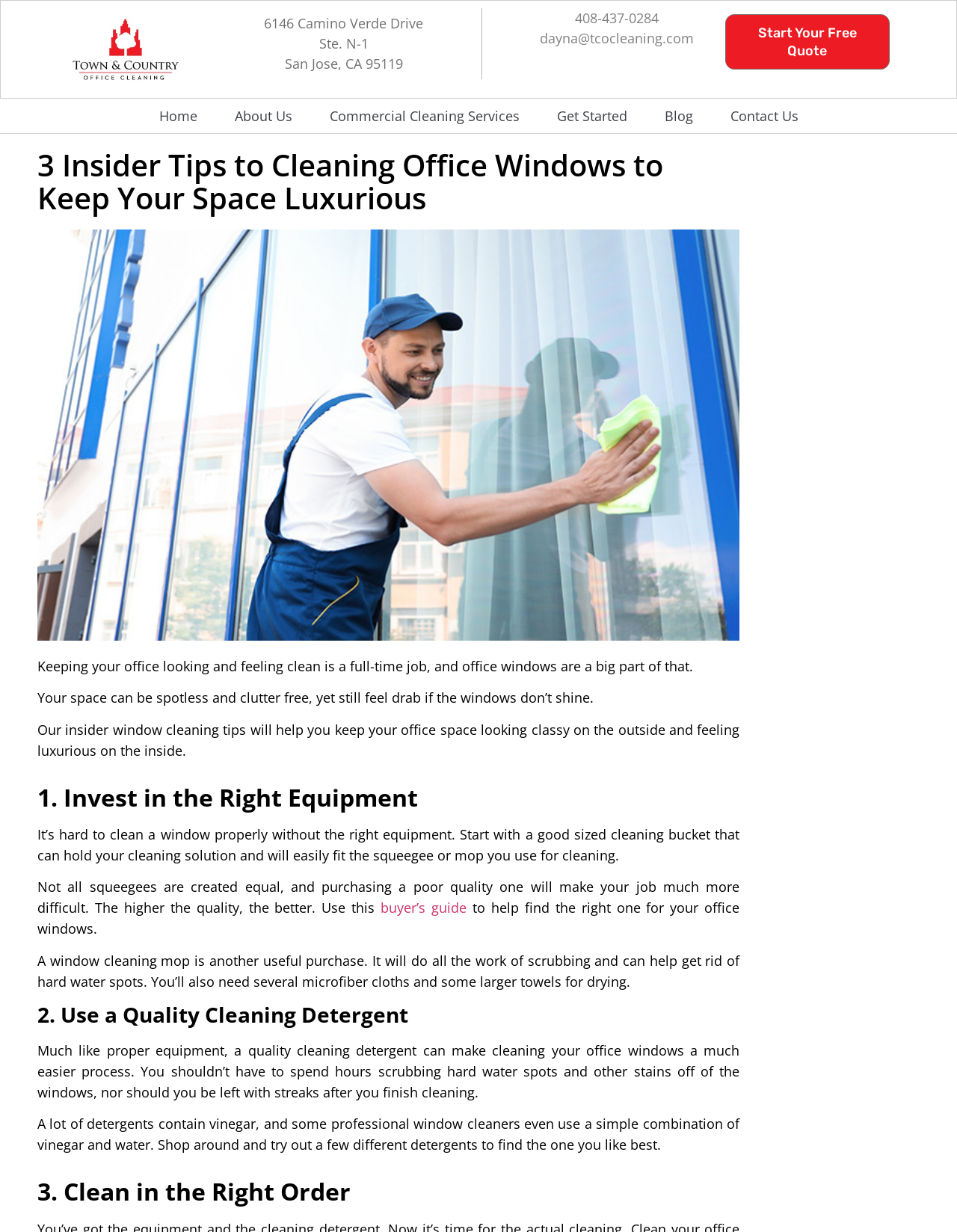Using the given element description, provide the bounding box coordinates (top-left x, top-left y, bottom-right x, bottom-right y) for the corresponding UI element in the screenshot: Contact Us

[0.747, 0.08, 0.85, 0.108]